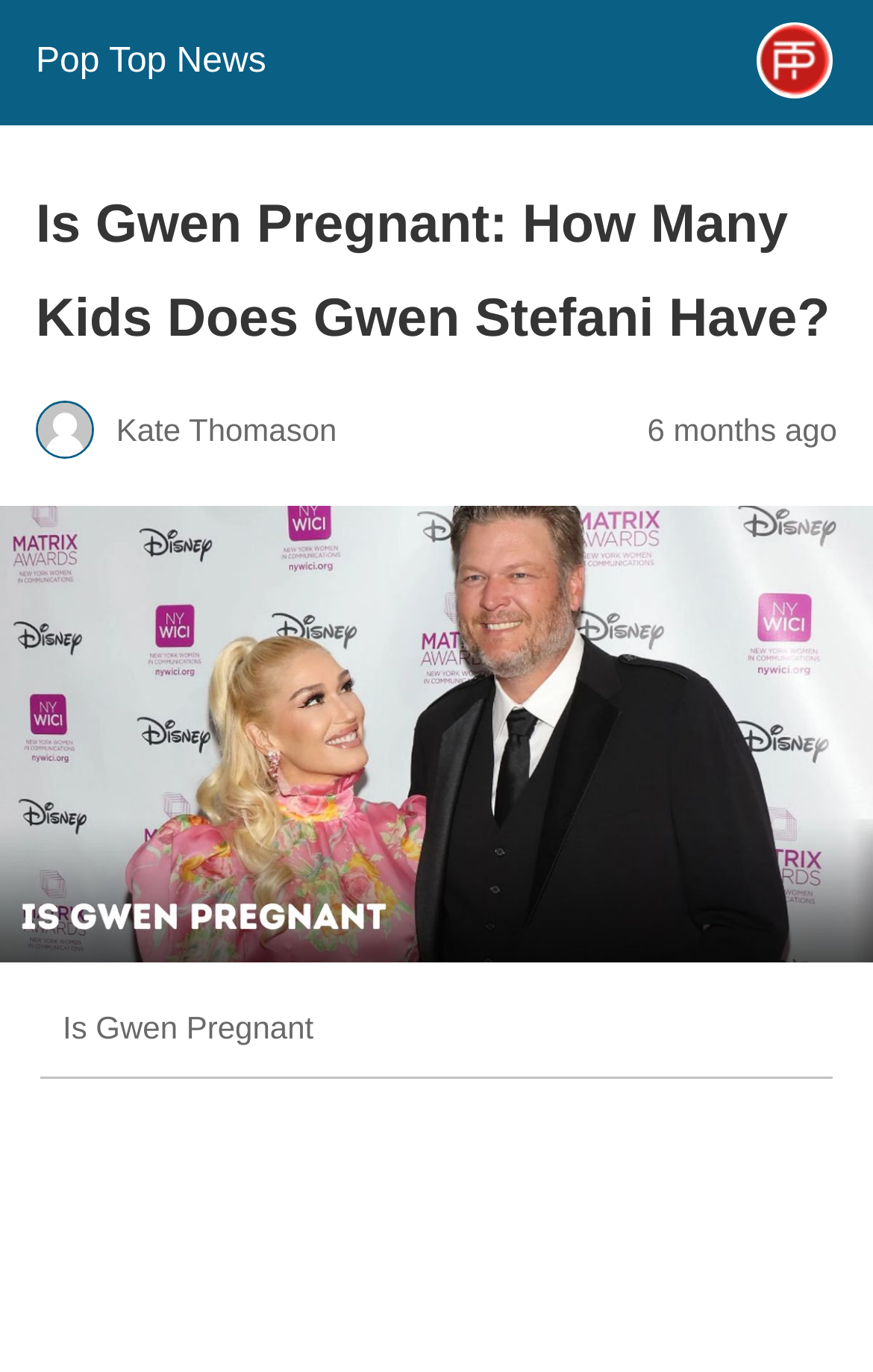What is the format of the article?
Based on the image, provide a one-word or brief-phrase response.

Image and text